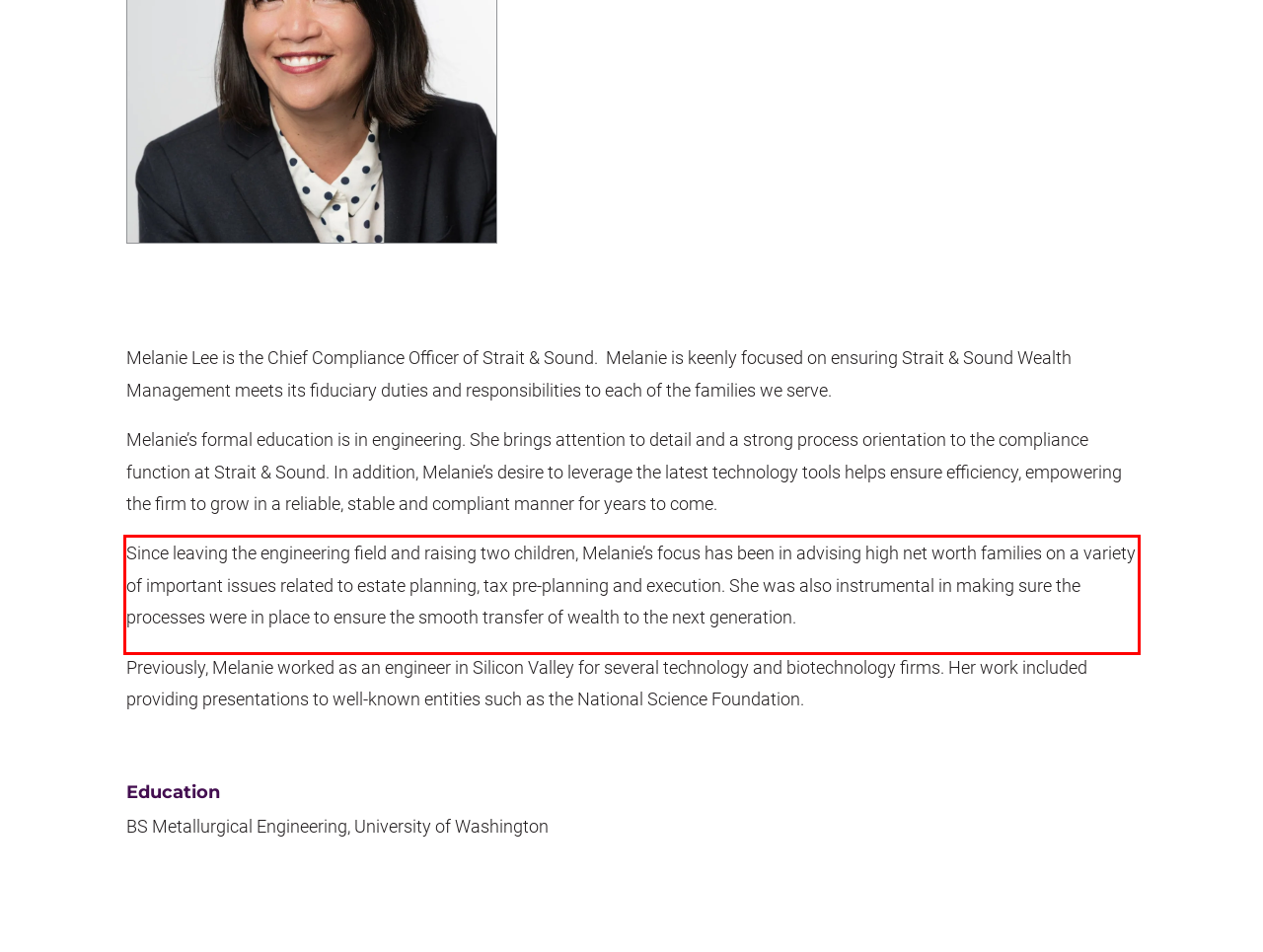Given the screenshot of a webpage, identify the red rectangle bounding box and recognize the text content inside it, generating the extracted text.

Since leaving the engineering field and raising two children, Melanie’s focus has been in advising high net worth families on a variety of important issues related to estate planning, tax pre-planning and execution. She was also instrumental in making sure the processes were in place to ensure the smooth transfer of wealth to the next generation.